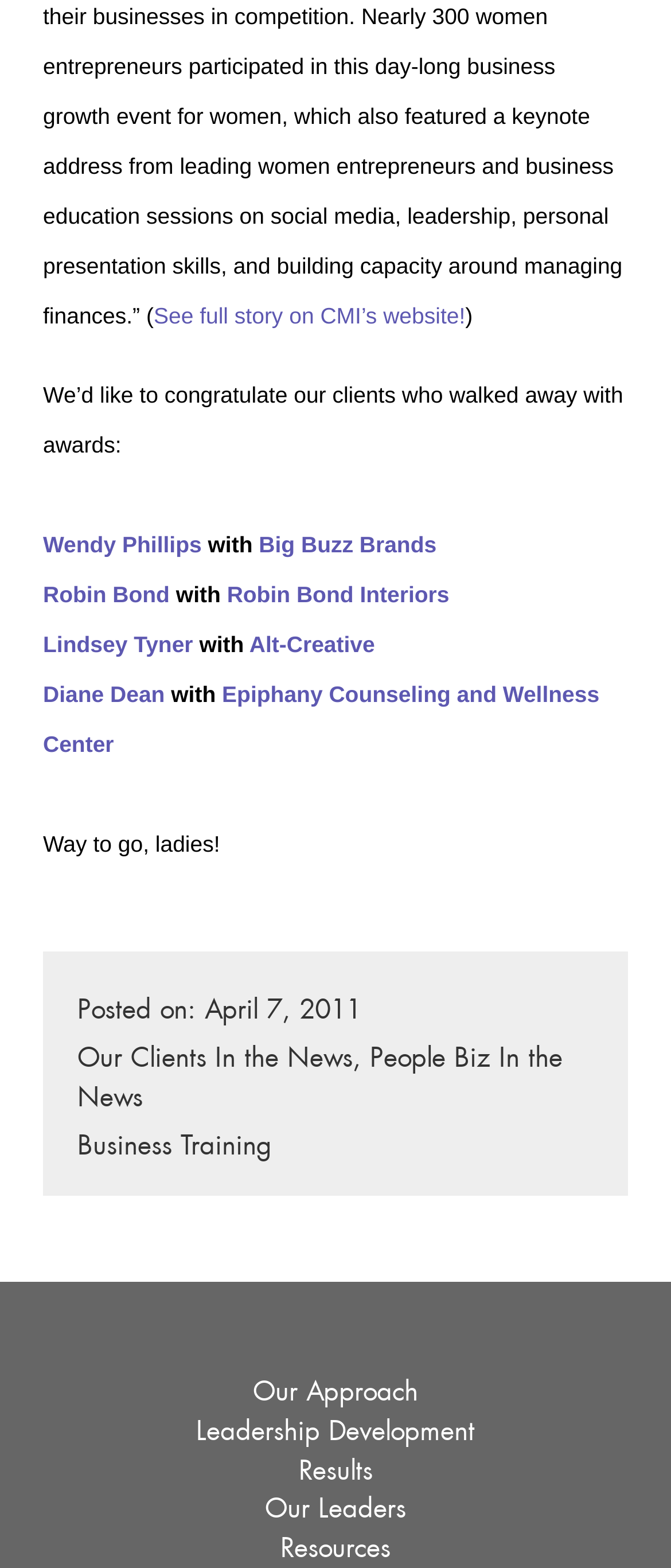Extract the bounding box coordinates of the UI element described by: "Business Training". The coordinates should include four float numbers ranging from 0 to 1, e.g., [left, top, right, bottom].

[0.115, 0.722, 0.405, 0.732]